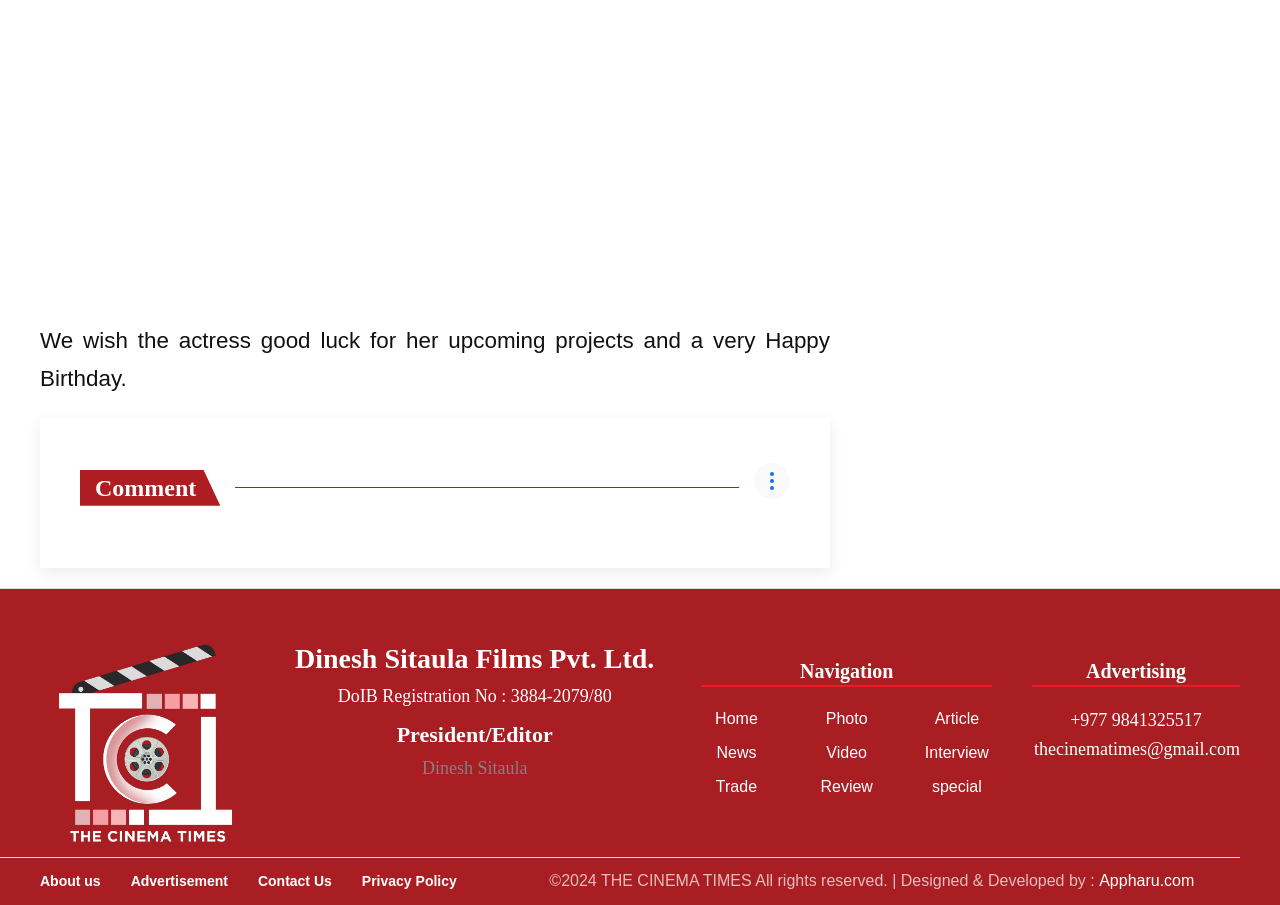Please find the bounding box coordinates for the clickable element needed to perform this instruction: "Click the 'Logo' link".

[0.031, 0.81, 0.194, 0.829]